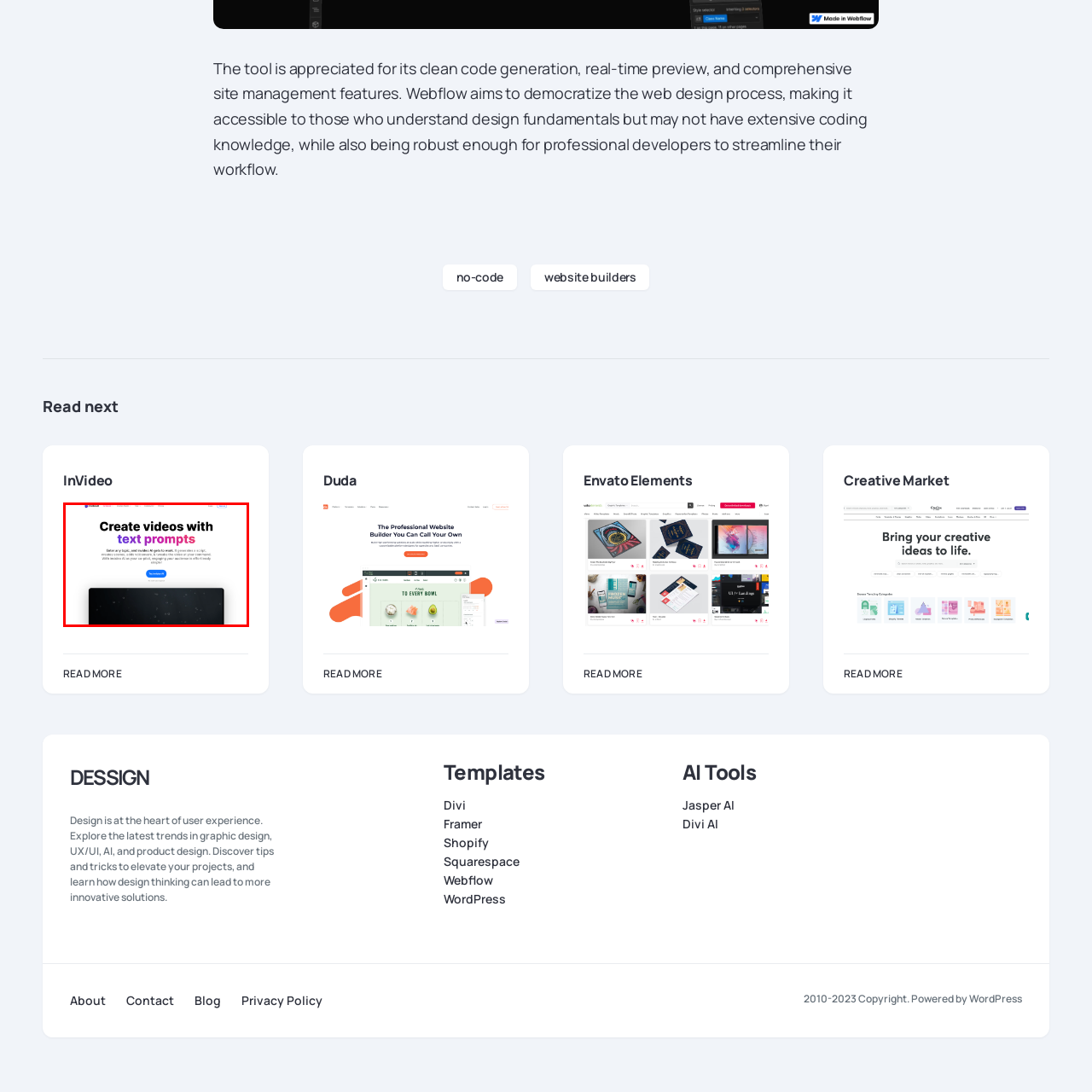Give a detailed account of the scene depicted in the image inside the red rectangle.

The image prominently features a clean and modern interface from InVideo, highlighting its capability to create videos using text prompts. The design emphasizes a user-friendly approach, inviting users to input any topic and seamlessly transform it into engaging video content. The minimalistic aesthetic, combined with a vibrant call-to-action button, underscores InVideo's focus on accessibility and efficiency in video creation. This tool is targeted at both novices seeking simple solutions and professionals looking to enhance their workflows, reflecting the versatility of modern video production capabilities.